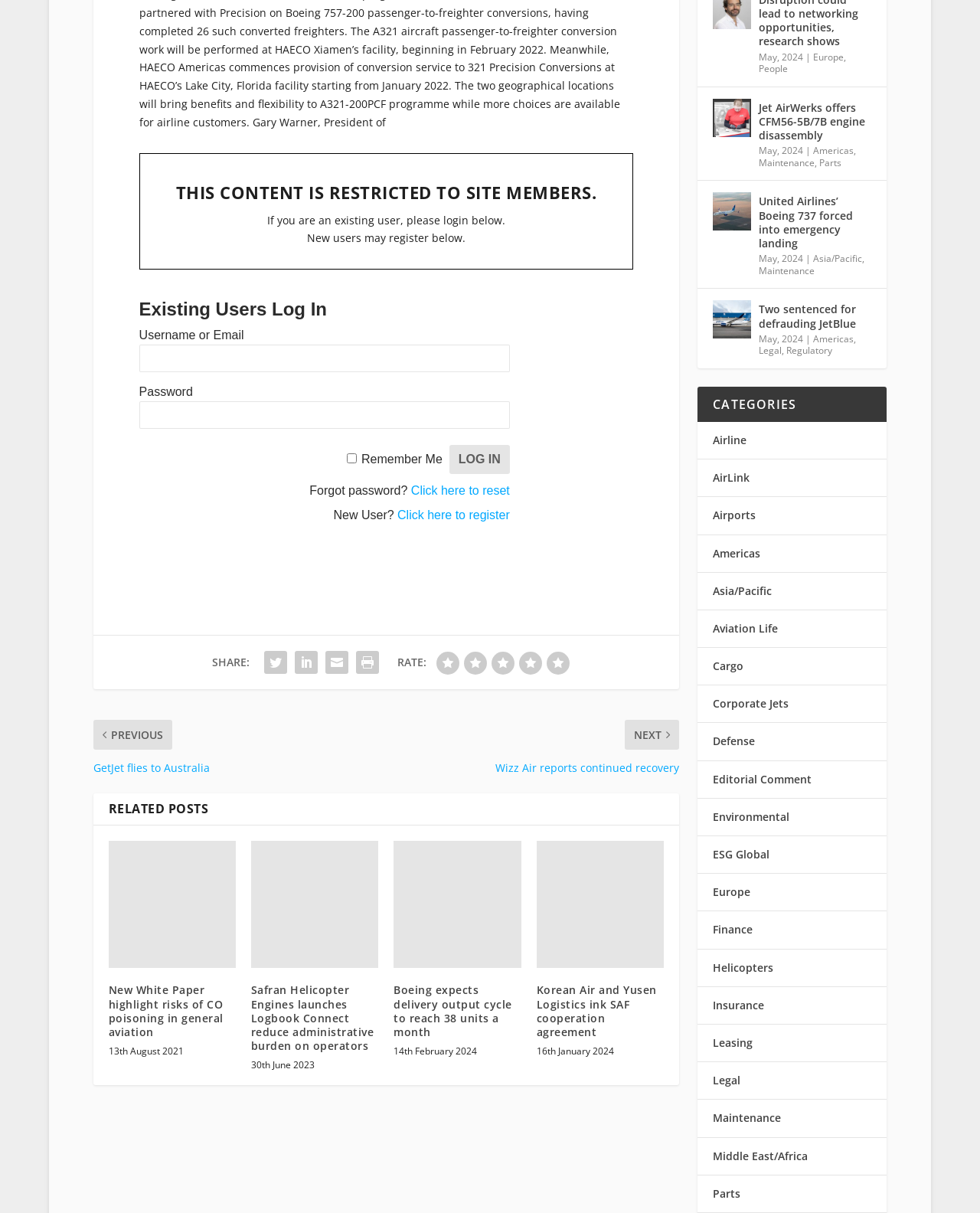Locate the coordinates of the bounding box for the clickable region that fulfills this instruction: "Click here to reset".

[0.419, 0.336, 0.52, 0.347]